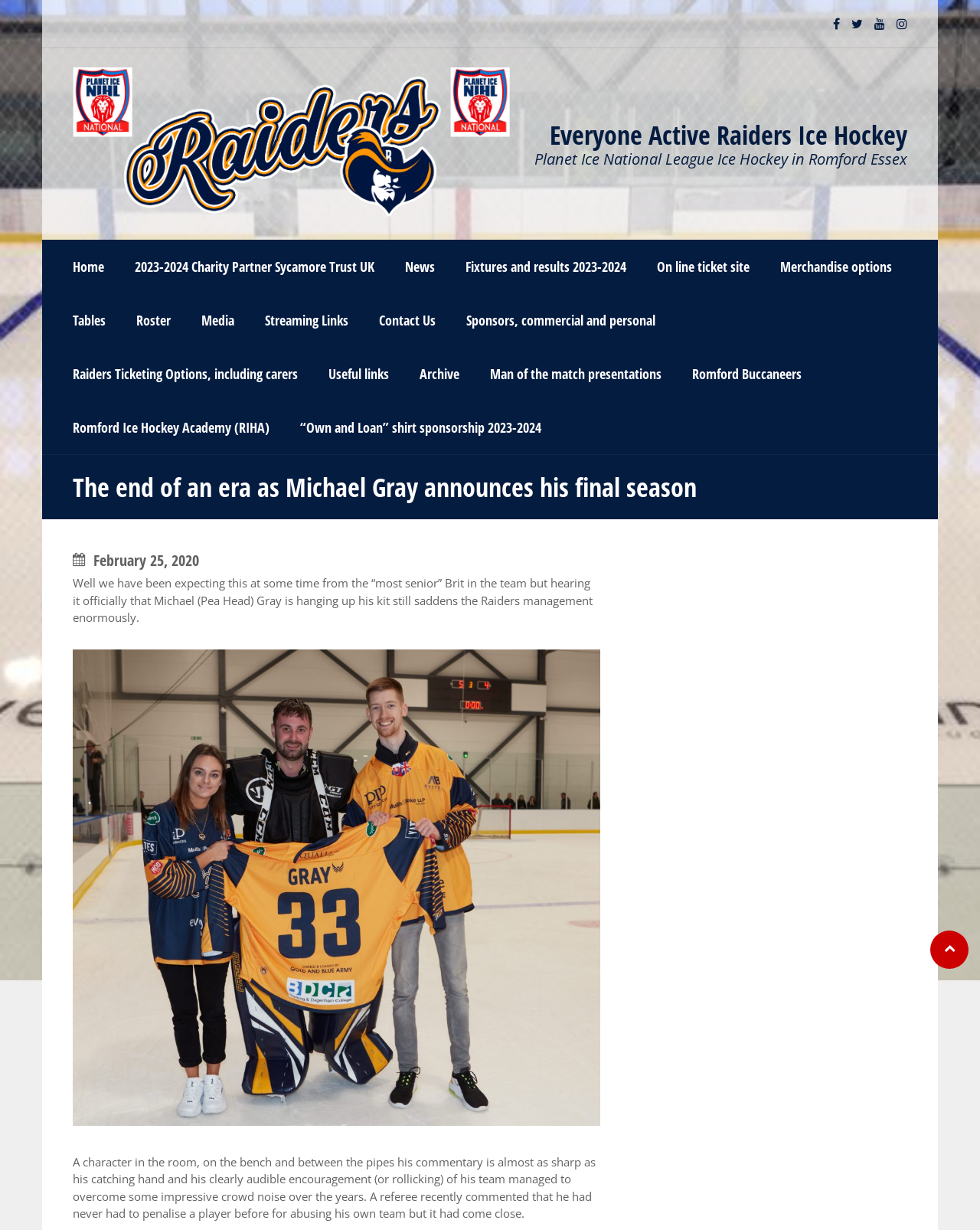Identify and extract the main heading from the webpage.

The end of an era as Michael Gray announces his final season